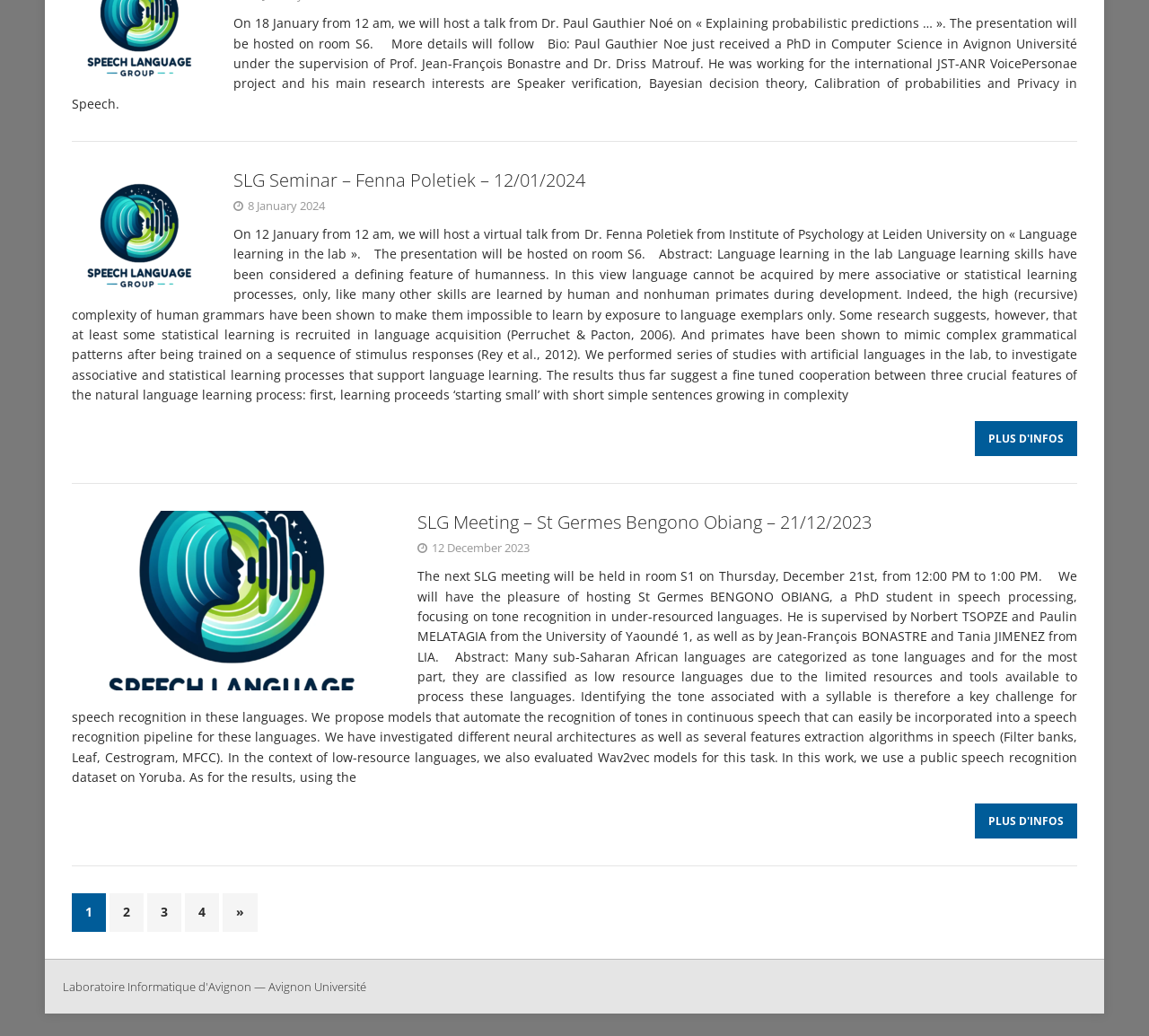Provide a short answer to the following question with just one word or phrase: What is the topic of the talk by Dr. Paul Gauthier Noé?

Explaining probabilistic predictions